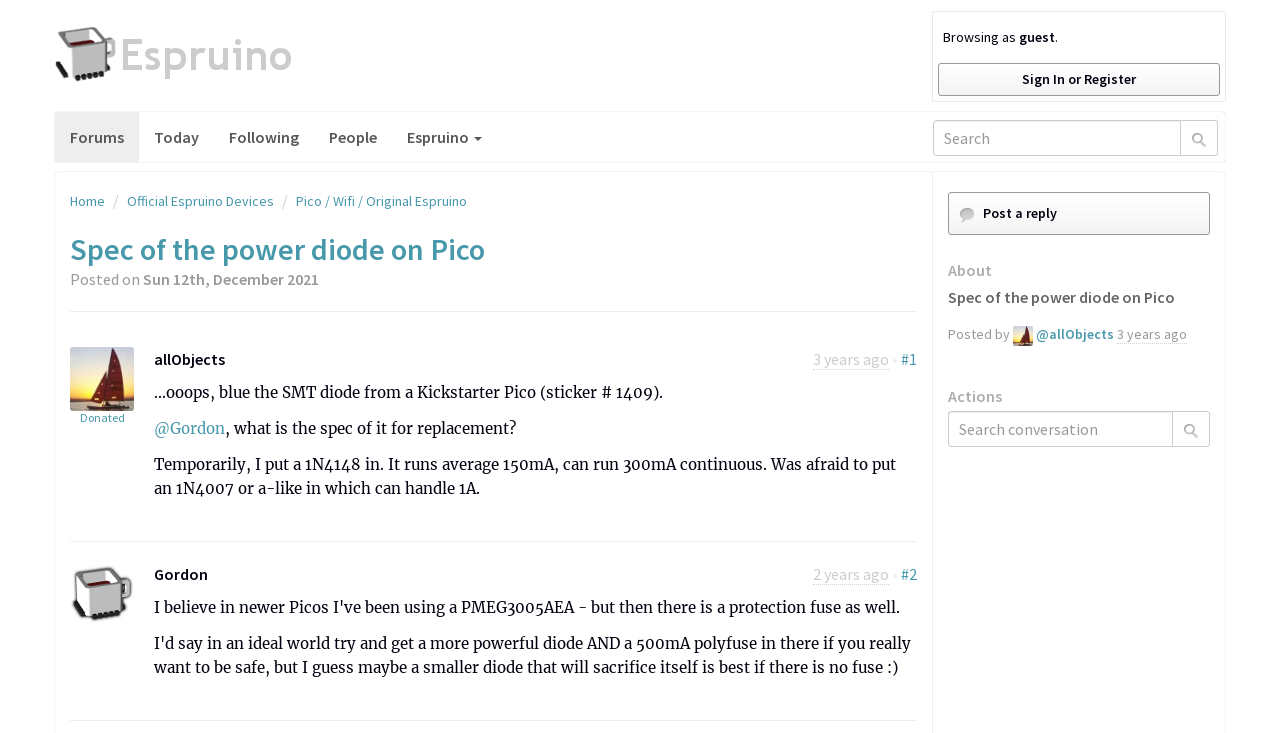Locate the bounding box coordinates of the element's region that should be clicked to carry out the following instruction: "Post a reply". The coordinates need to be four float numbers between 0 and 1, i.e., [left, top, right, bottom].

[0.74, 0.262, 0.945, 0.321]